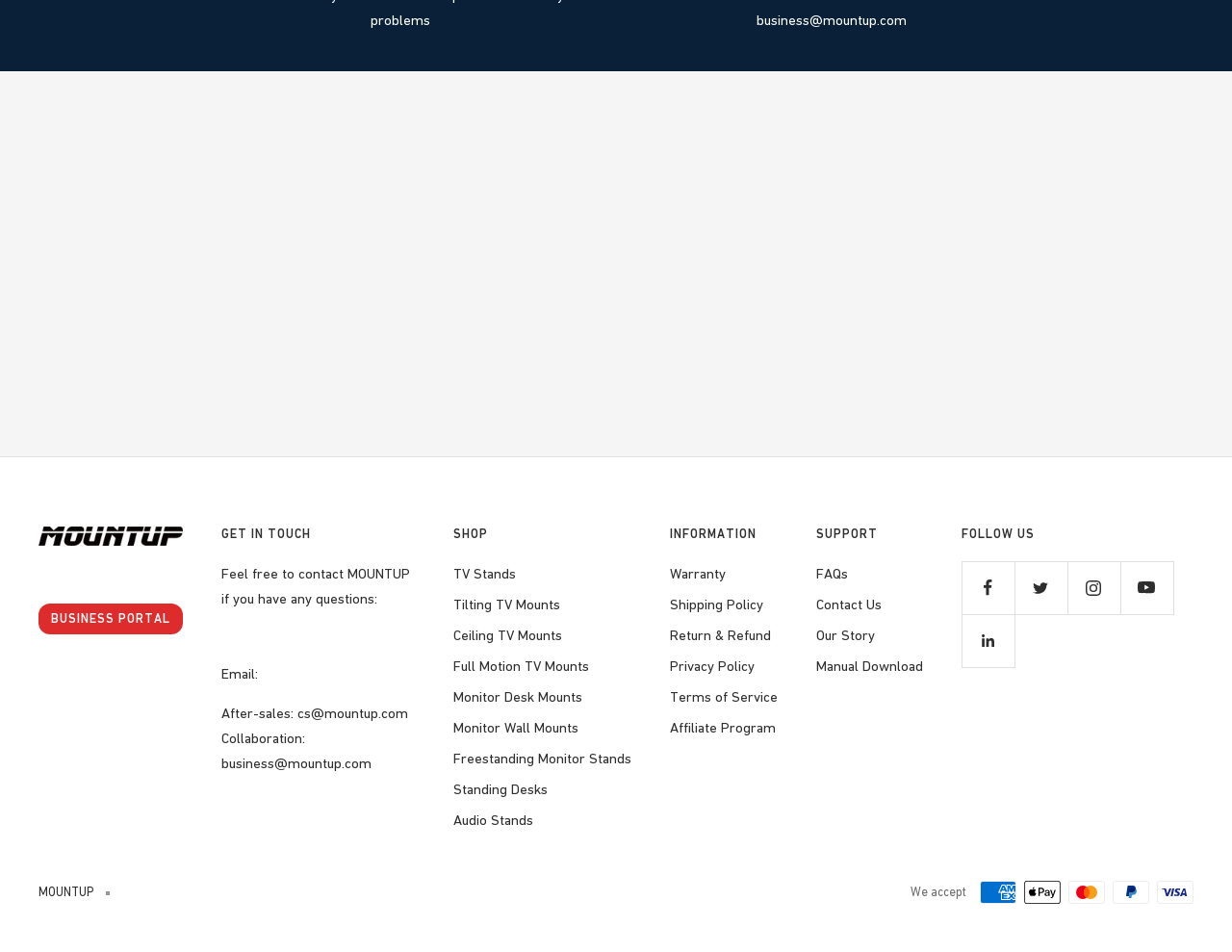Refer to the image and provide an in-depth answer to the question:
What social media platforms is Mountup on?

The webpage has a section for following Mountup on social media, which includes links to Facebook, Twitter, Instagram, YouTube, and LinkedIn. This suggests that Mountup has a presence on these social media platforms.